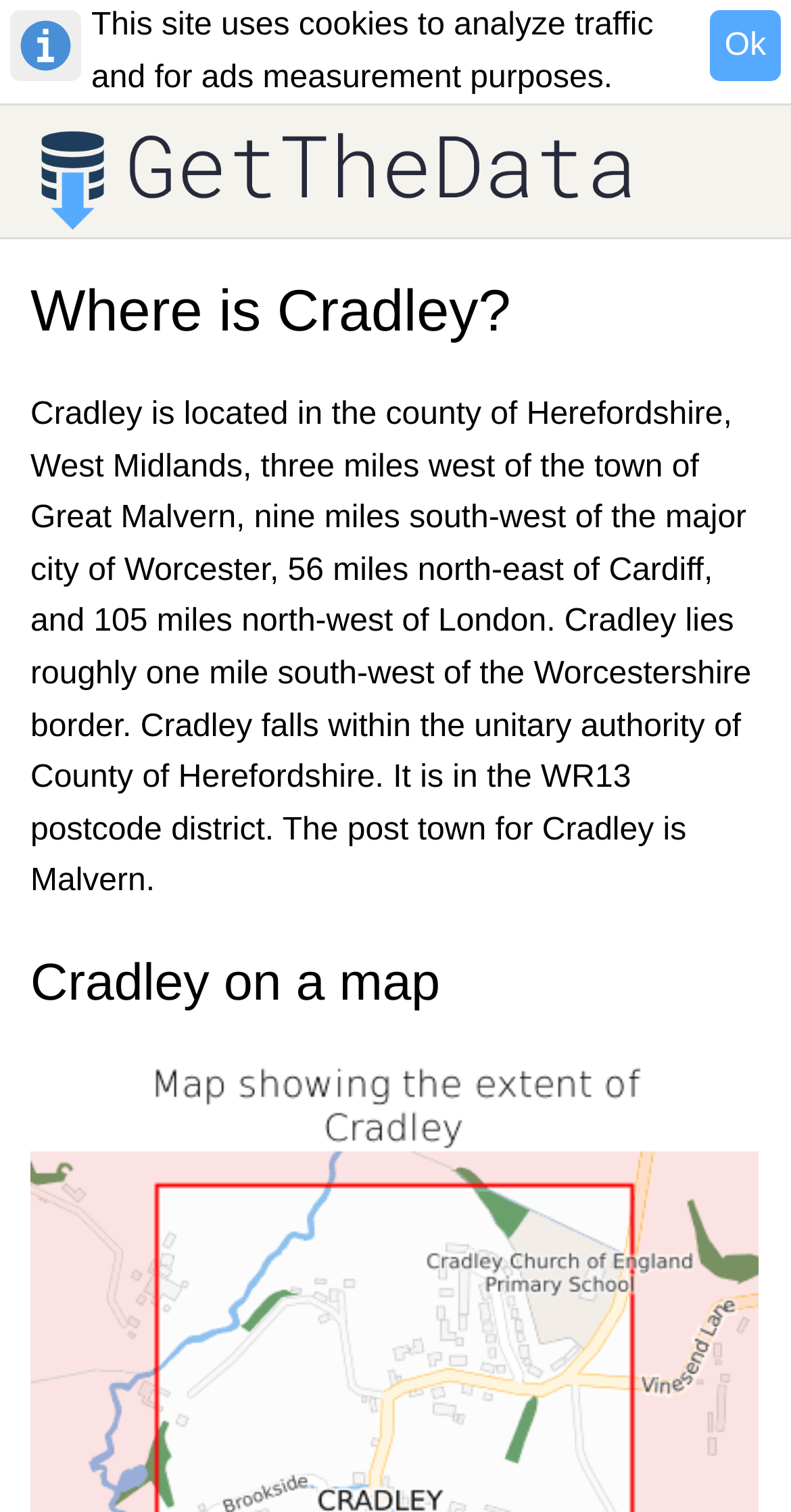What is the headline of the webpage?

Where is Cradley?